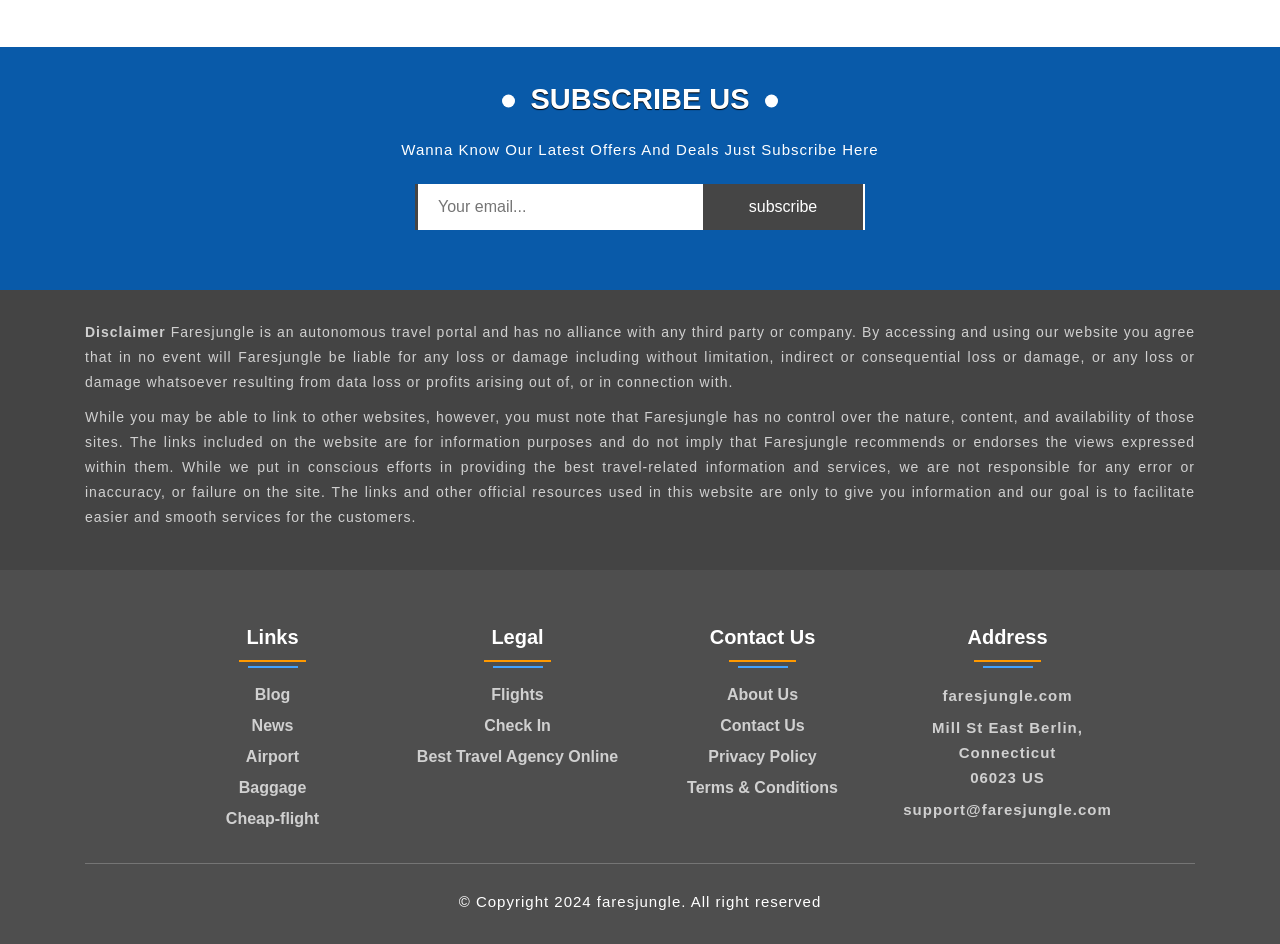Based on the element description Airport, identify the bounding box coordinates for the UI element. The coordinates should be in the format (top-left x, top-left y, bottom-right x, bottom-right y) and within the 0 to 1 range.

[0.129, 0.789, 0.297, 0.815]